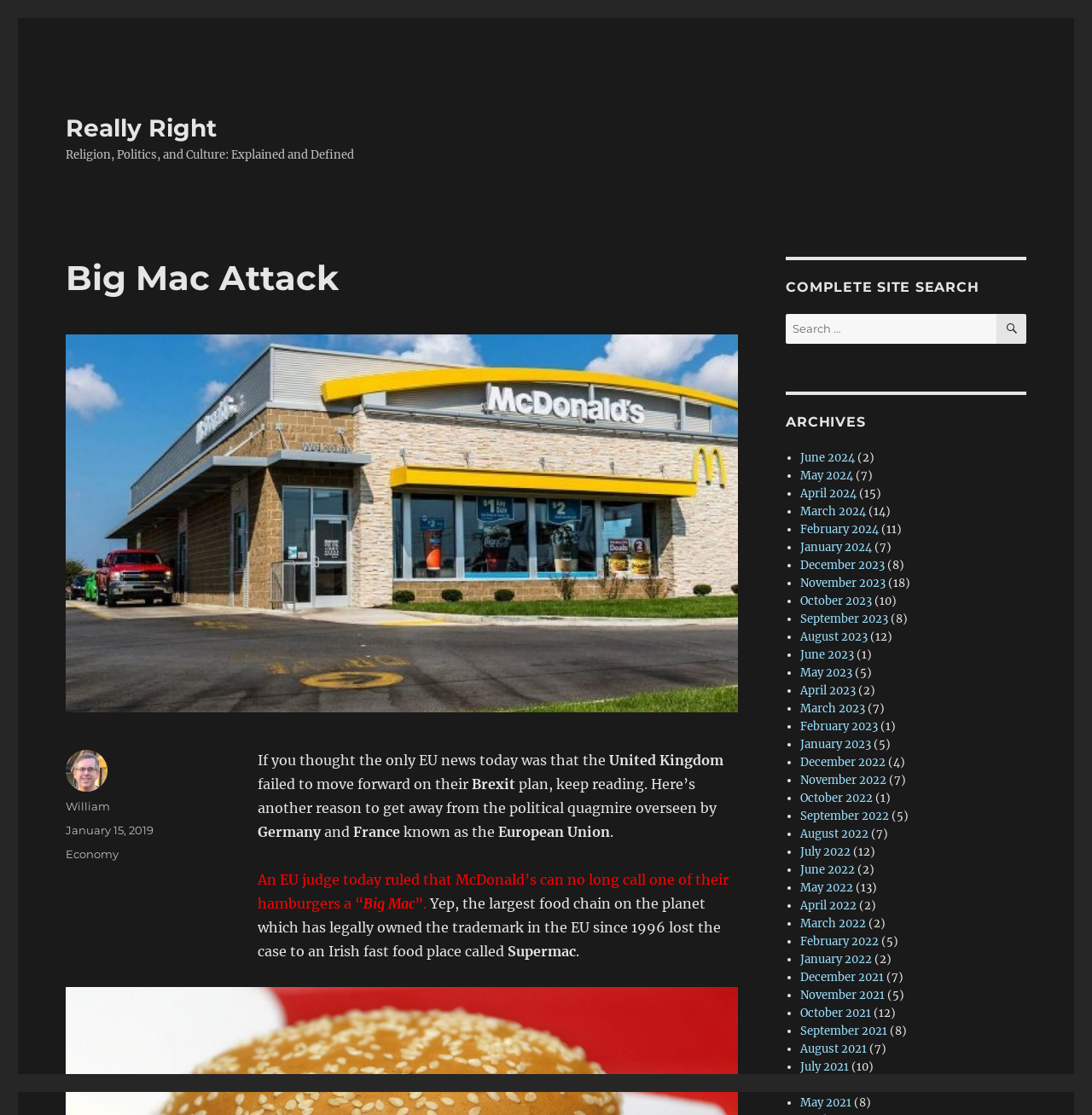Please determine the bounding box coordinates of the element's region to click for the following instruction: "Search for Economy".

[0.06, 0.76, 0.109, 0.772]